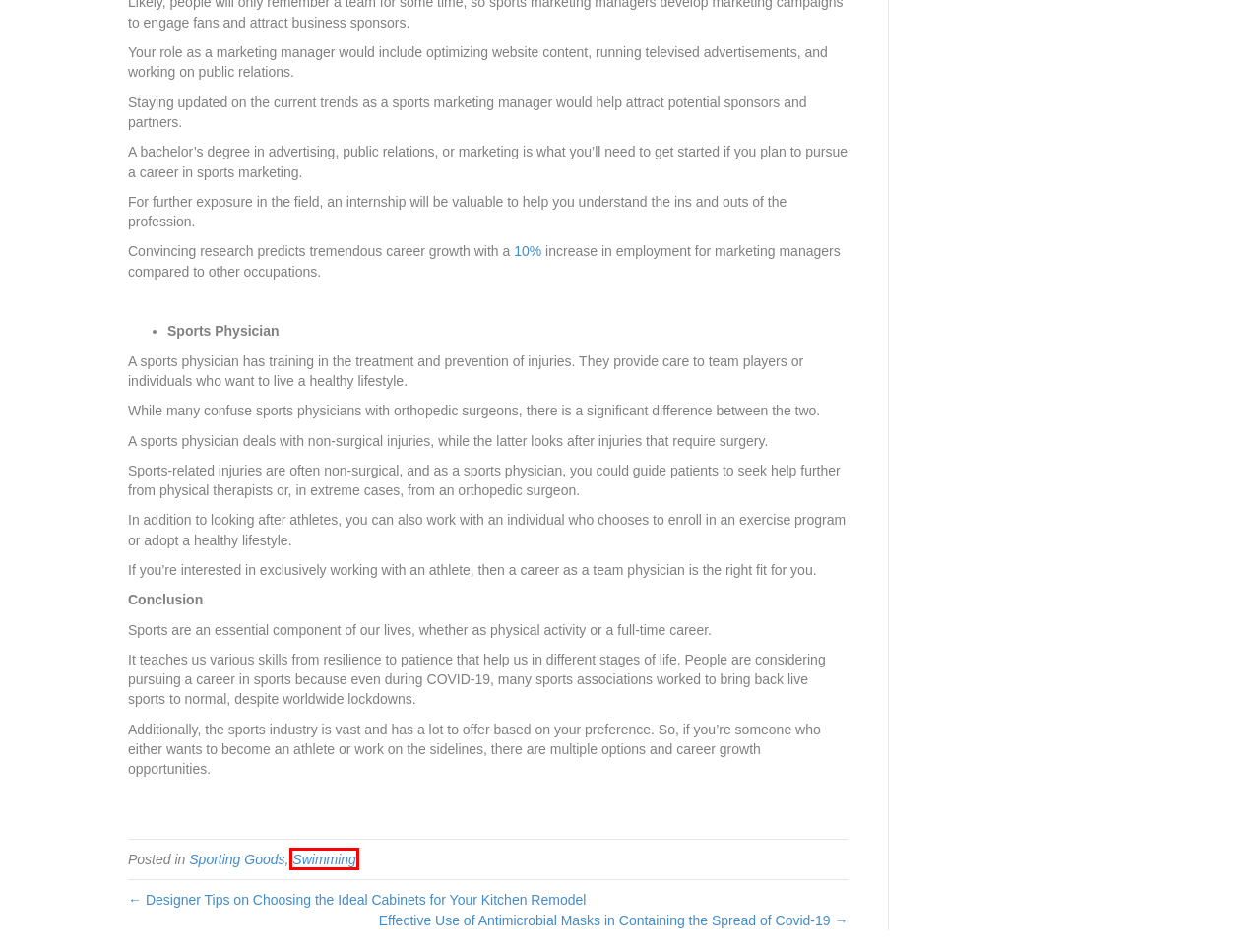View the screenshot of the webpage containing a red bounding box around a UI element. Select the most fitting webpage description for the new page shown after the element in the red bounding box is clicked. Here are the candidates:
A. Swimming  - The Smart Consumer
B. Women's Fashion - The Smart Consumer
C. Trampoline Enclosures and Safety tips (our guide) - The Smart Consumer
D. Appliances  - The Smart Consumer
E. Kitchen - The Smart Consumer
F. Travel Bags & Luggage - The Smart Consumer
G. Effective Use of Antimicrobial Masks
H. Designer Tips on Choosing the Ideal Cabinets for Your Kitchen Remodel  - The Smart Consumer

A